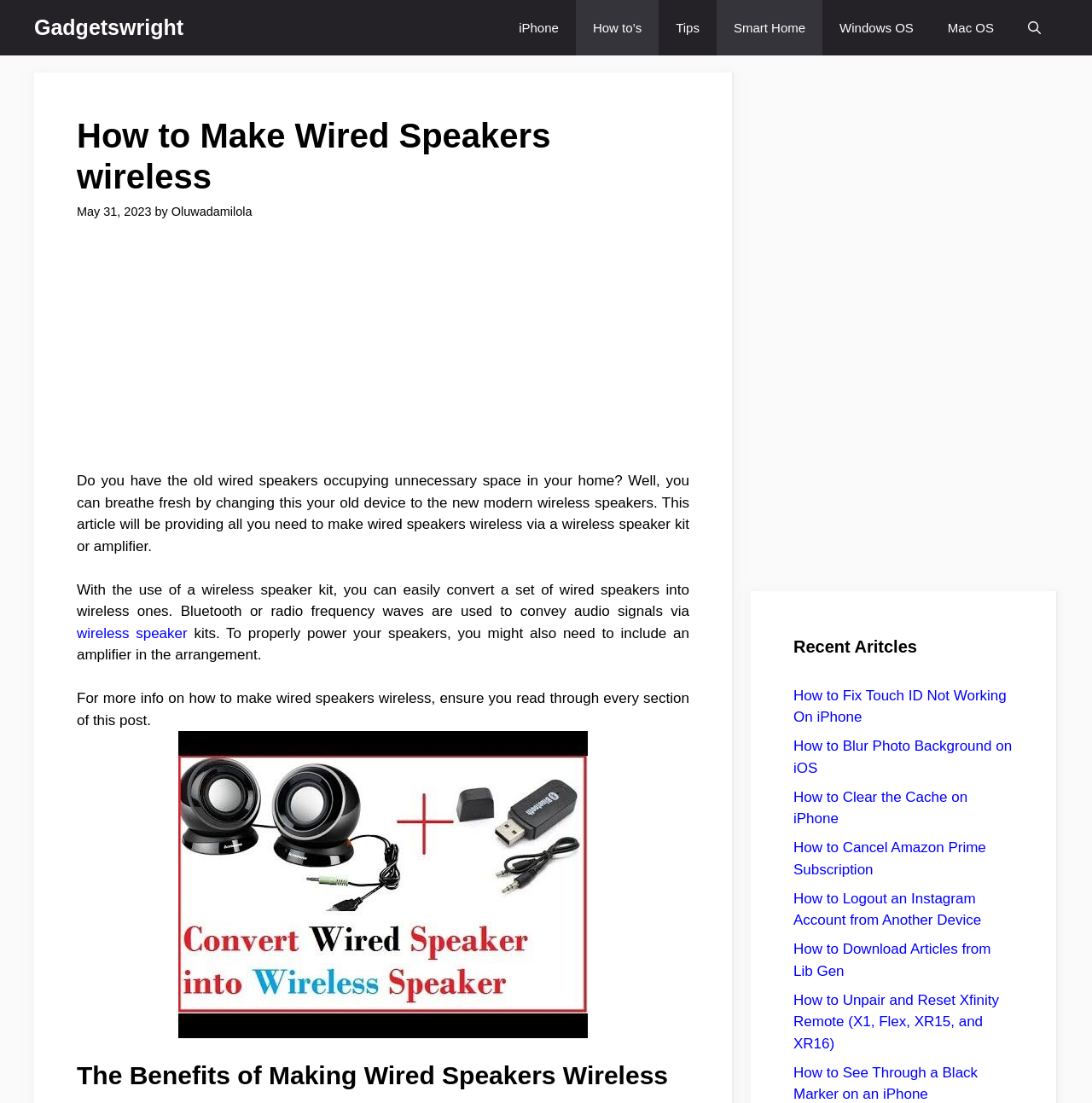Locate the bounding box coordinates of the element that should be clicked to fulfill the instruction: "Click on the 'Gadgetswright' link".

[0.031, 0.0, 0.168, 0.05]